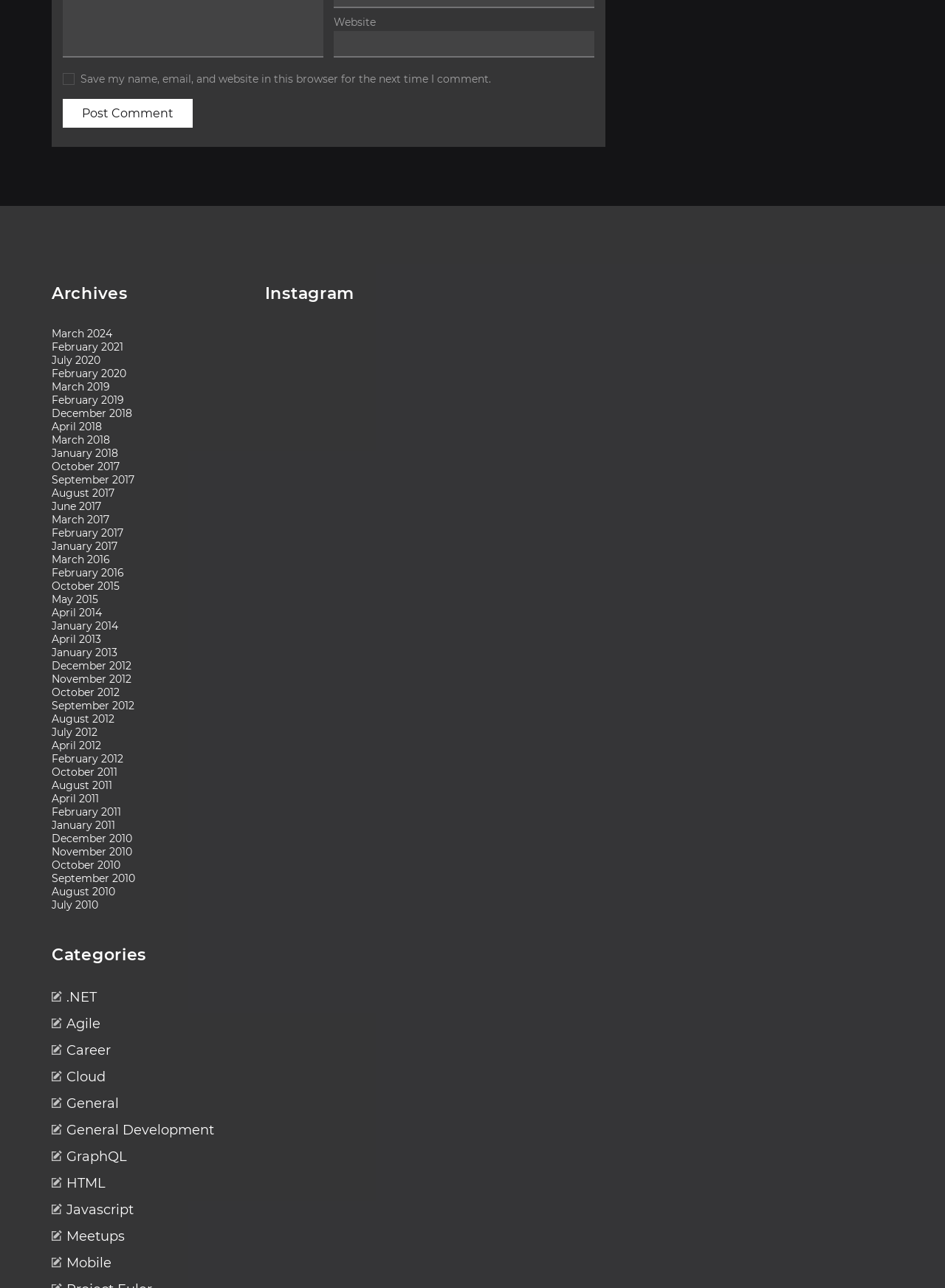What is the theme of the Instagram posts?
Based on the visual content, answer with a single word or a brief phrase.

Fashion